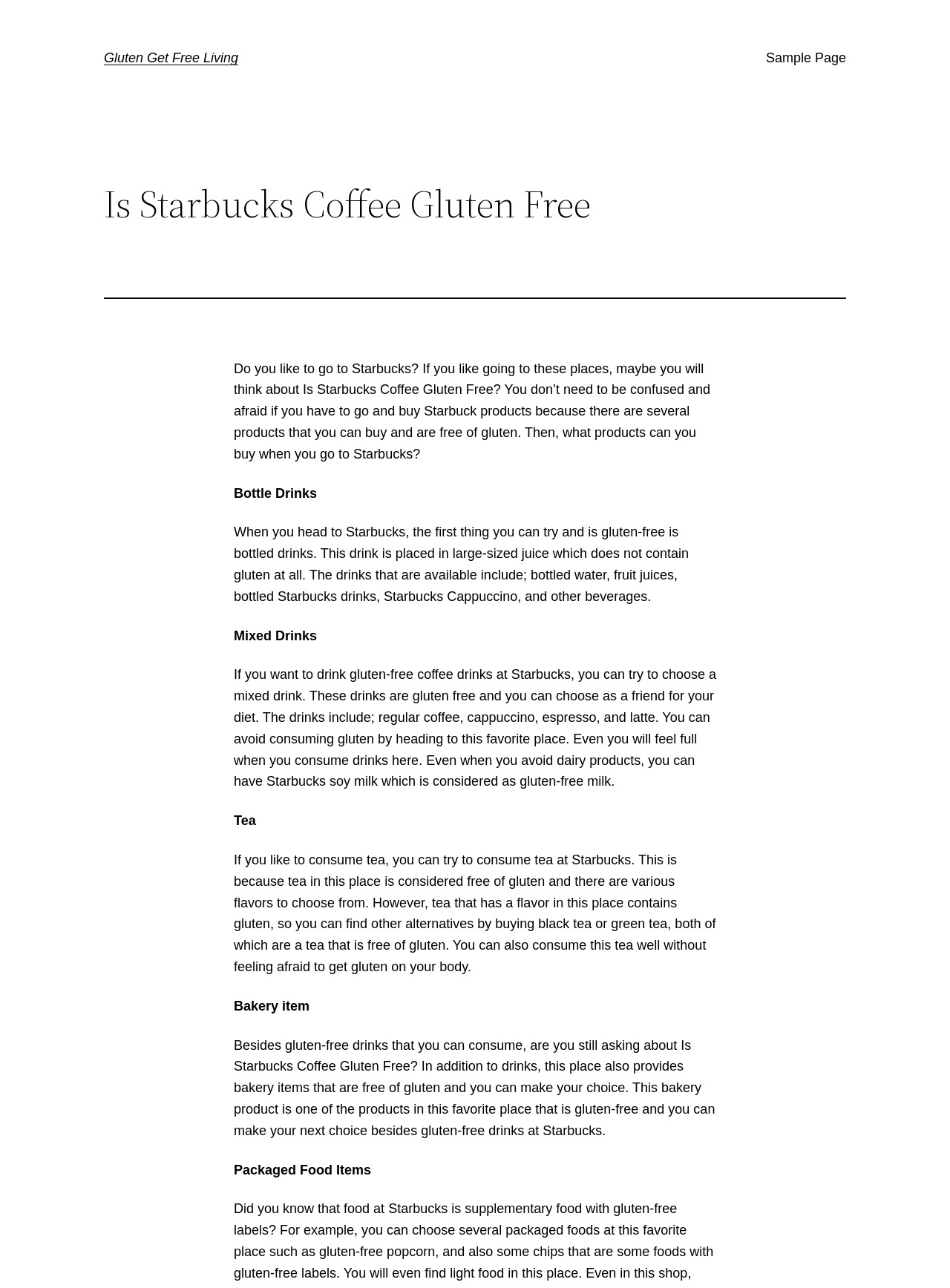How many categories of gluten-free products are mentioned on the webpage?
Based on the visual content, answer with a single word or a brief phrase.

4